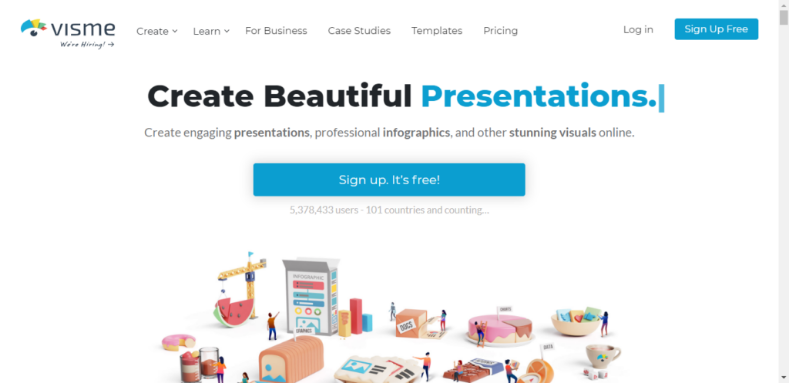Generate a detailed narrative of the image.

The image showcases a vibrant and engaging visual representation from Visme, illustrating the platform's versatility in creating beautiful presentations, infographics, and other striking visuals online. The design features a variety of colorful elements, including illustrations of people interacting with various digital tools and graphics, emphasizing the interactive and user-friendly nature of Visme’s services. Highlighting the capability of Visme to cater to diverse creative needs, this image serves as a visual invitation to users to explore the platform’s offerings, including its ease of use for building captivating presentations and infographics. At the forefront, an inviting button prompts users to sign up for free, underlining that Visme is accessible to all, and positions itself as a popular choice among millions of users worldwide.